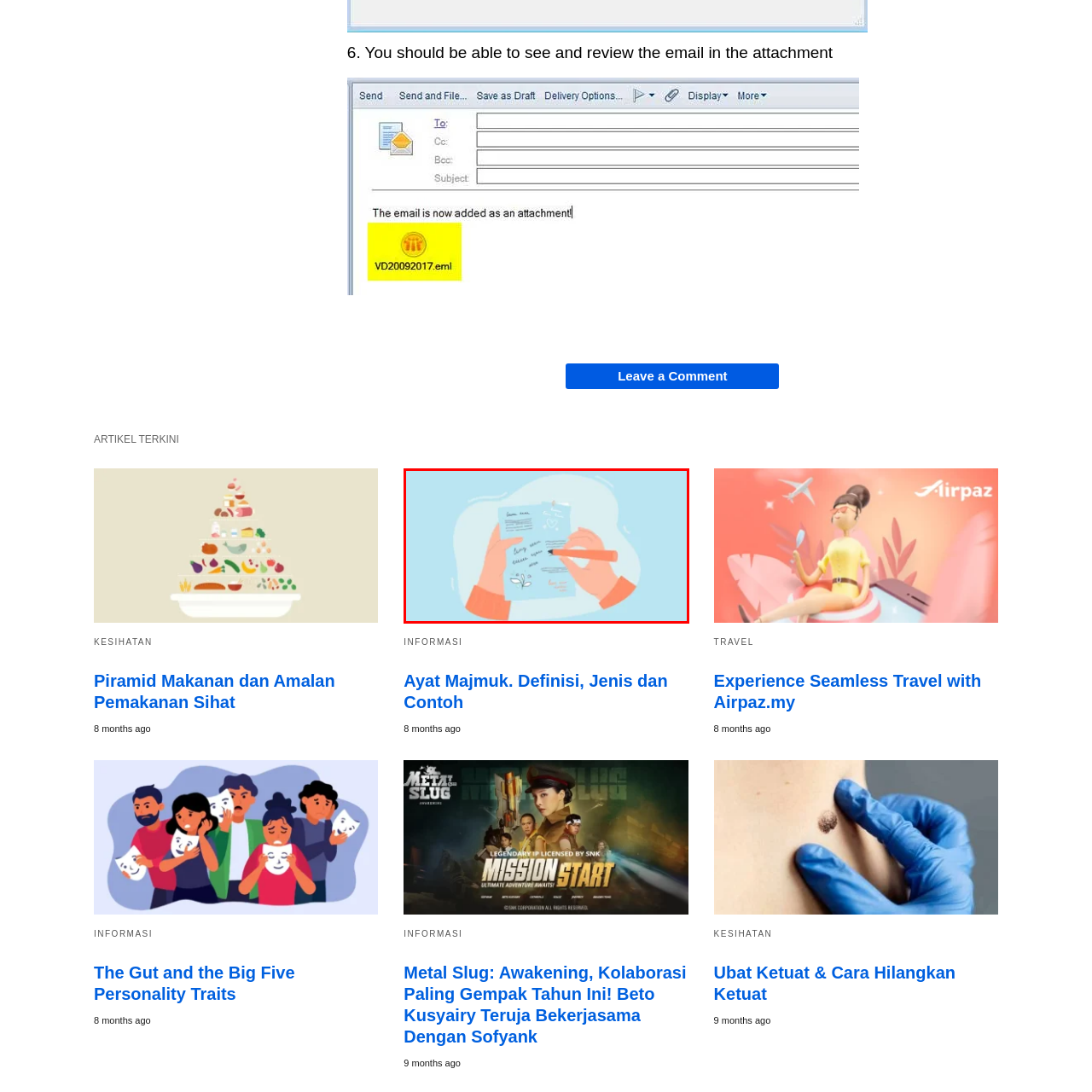What is the background color?
Look closely at the image marked with a red bounding box and answer the question with as much detail as possible, drawing from the image.

The question inquires about the background color of the image. A close look at the image reveals that the background is a soft, light blue, which enhances the calming and thoughtful atmosphere of the scene.